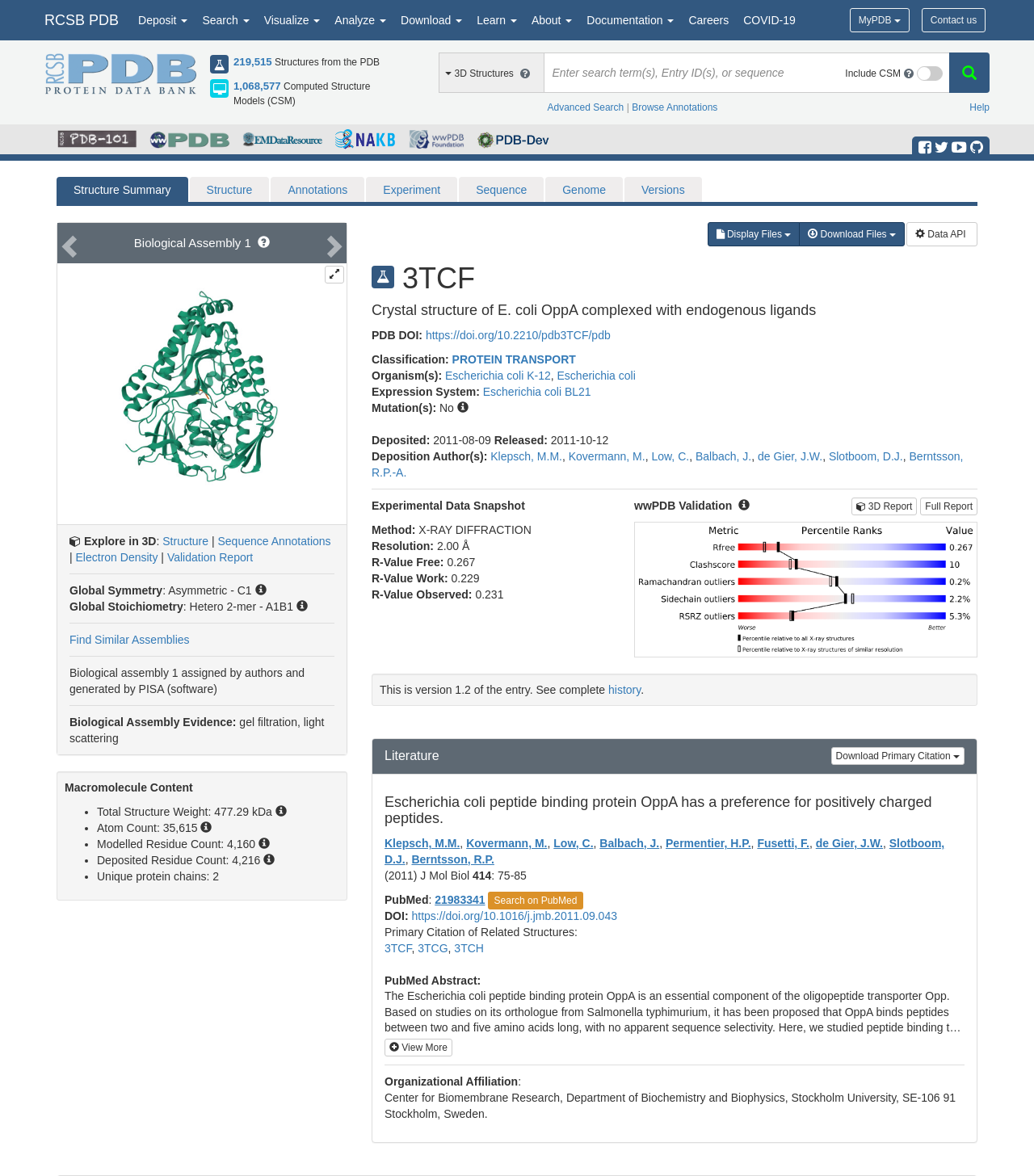Summarize the webpage comprehensively, mentioning all visible components.

This webpage is about the RCSB PDB (Research Collaboratory for Structural Bioinformatics Protein Data Bank) and specifically displays information about the crystal structure of E. coli OppA complexed with endogenous ligands. 

At the top of the page, there is a navigation menu with links to 'MyPDB', 'Contact us', and several other options. Below this, there is a logo and a search bar where users can enter search terms, Entry IDs, or sequences. 

On the left side of the page, there are several links to related resources, including PDB-101, wwPDB, EMDataResource, NAKB: Nucleic Acid Knowledgebase, and wwPDB Foundation. 

The main content area of the page is divided into tabs, with the first tab being 'Structure Summary'. The other tabs include 'Structure', 'Annotations', 'Experiment', 'Sequence', 'Genome', and 'Versions'. 

Below the tabs, there is a toolbar with several buttons, including 'Display Files', 'Download Files', and 'Data API'. 

The page also displays some statistics, including the number of structures from the PDB (219,515) and the number of computed structure models (1,068,577).